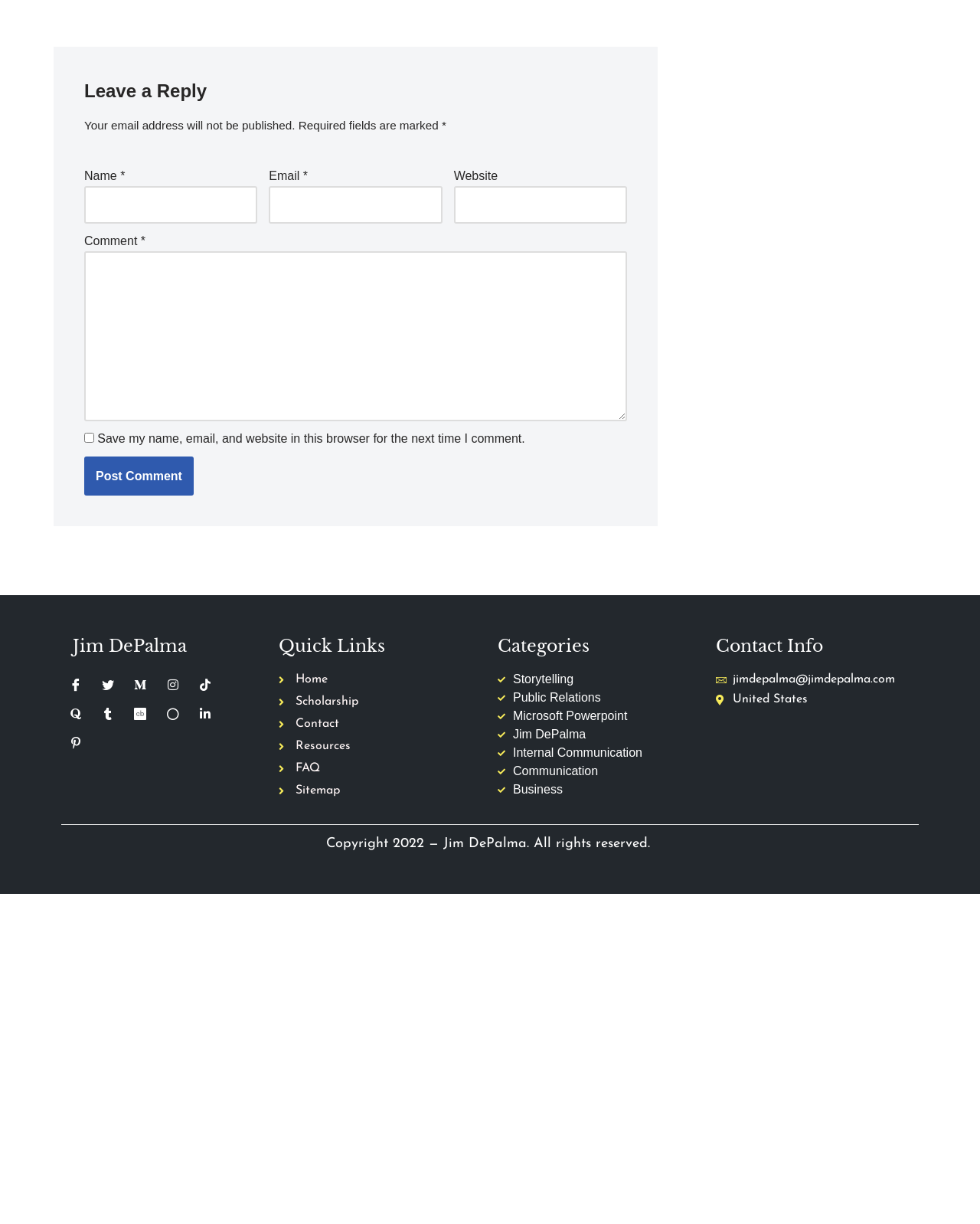Please locate the bounding box coordinates of the region I need to click to follow this instruction: "Enter your name in the 'Name' field".

[0.086, 0.401, 0.263, 0.433]